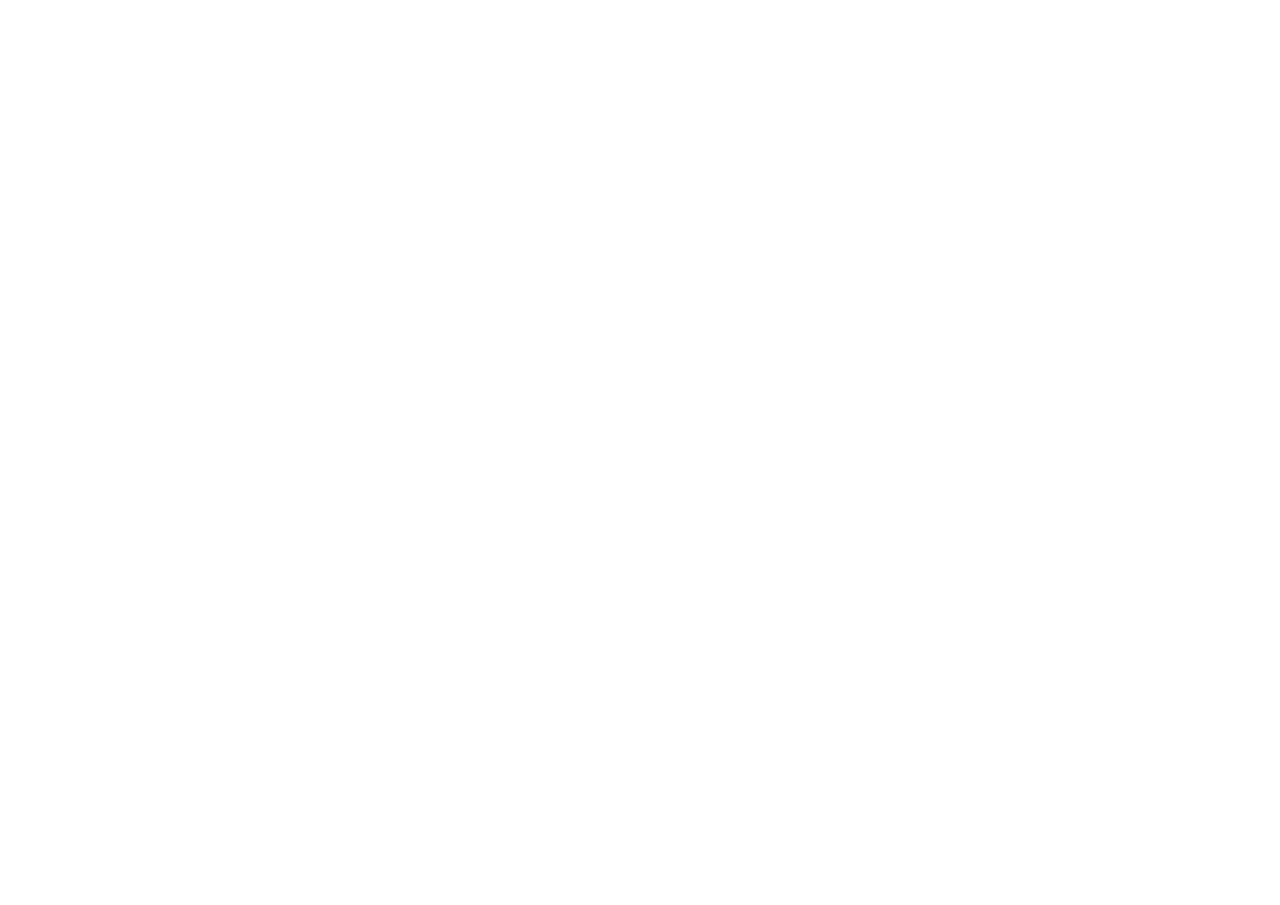Determine the bounding box coordinates of the element that should be clicked to execute the following command: "Browse Scarborough cannabis collection".

[0.188, 0.896, 0.812, 0.982]